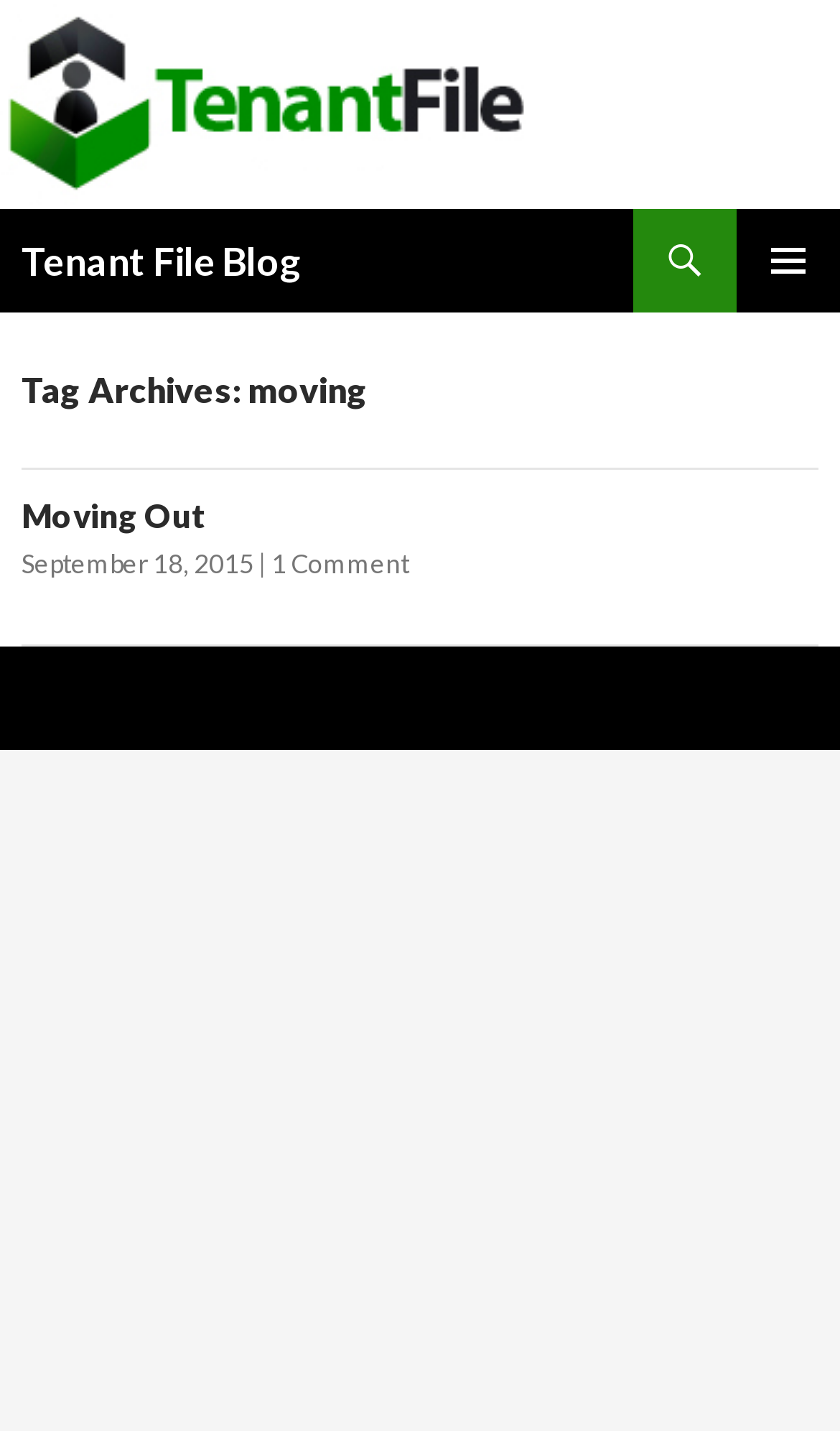When was the blog post published?
Can you provide an in-depth and detailed response to the question?

The answer can be found by looking at the link 'September 18, 2015' in the article section. This link indicates the date when the blog post was published.